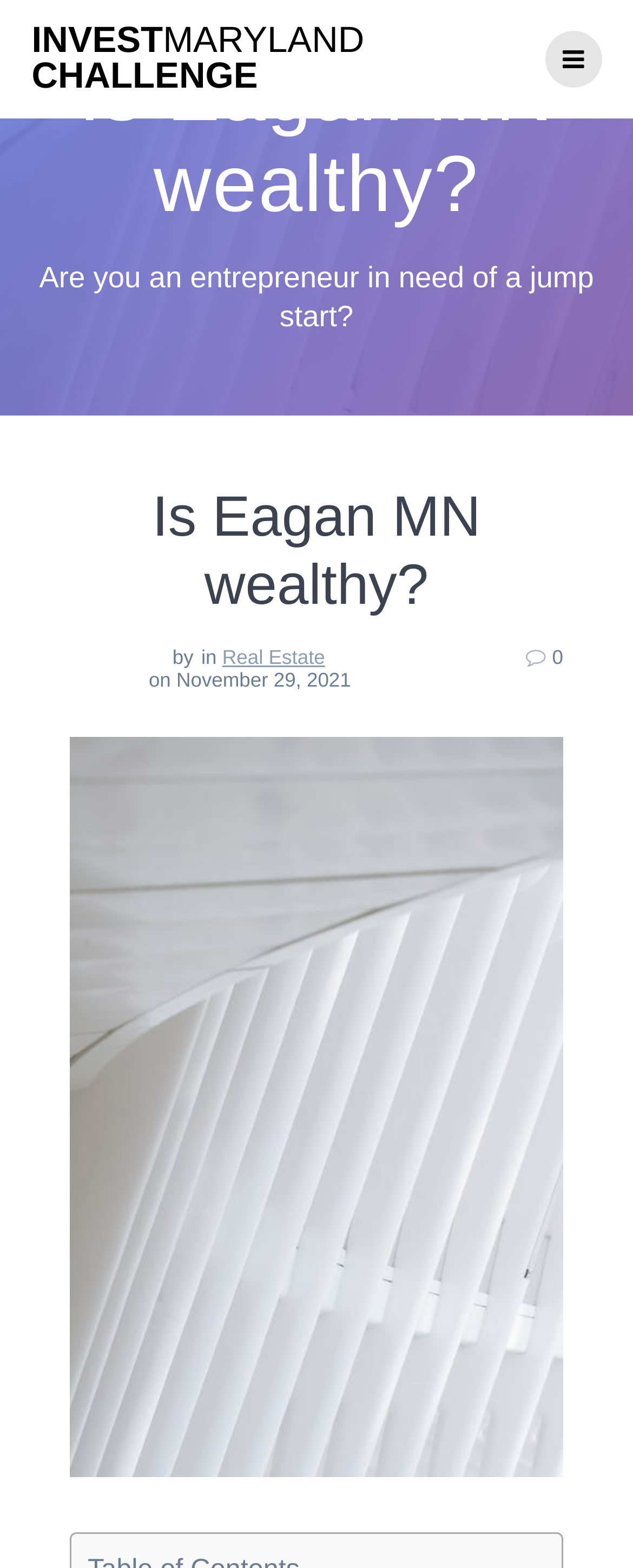Carefully examine the image and provide an in-depth answer to the question: Who is the intended audience of the article?

The intended audience of the article is inferred from the StaticText element with the text 'Are you an entrepreneur in need of a jump start?' which suggests that the article is targeted towards entrepreneurs.